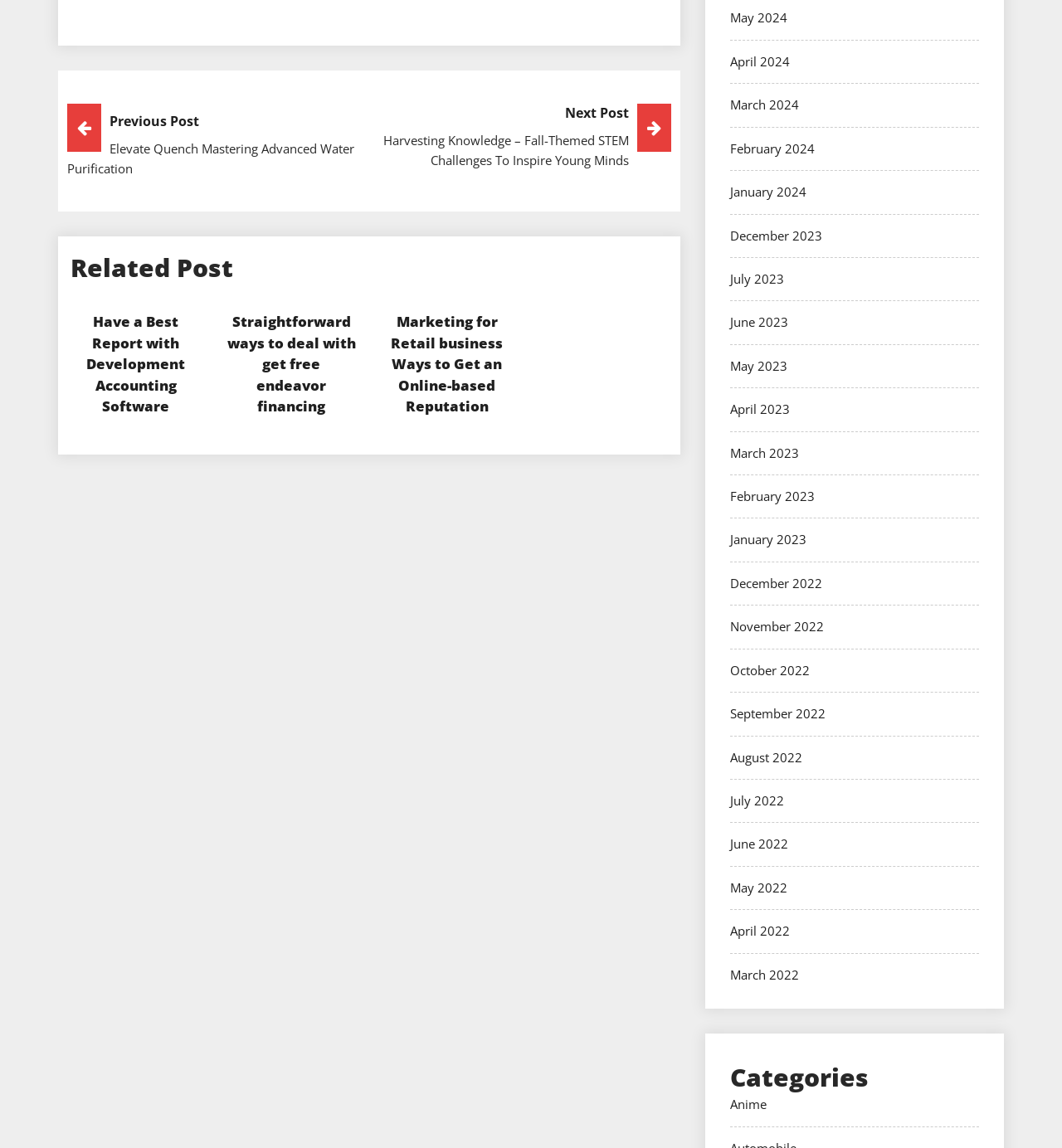Please specify the bounding box coordinates of the clickable section necessary to execute the following command: "Click on the 'Next Post' link".

[0.063, 0.09, 0.632, 0.148]